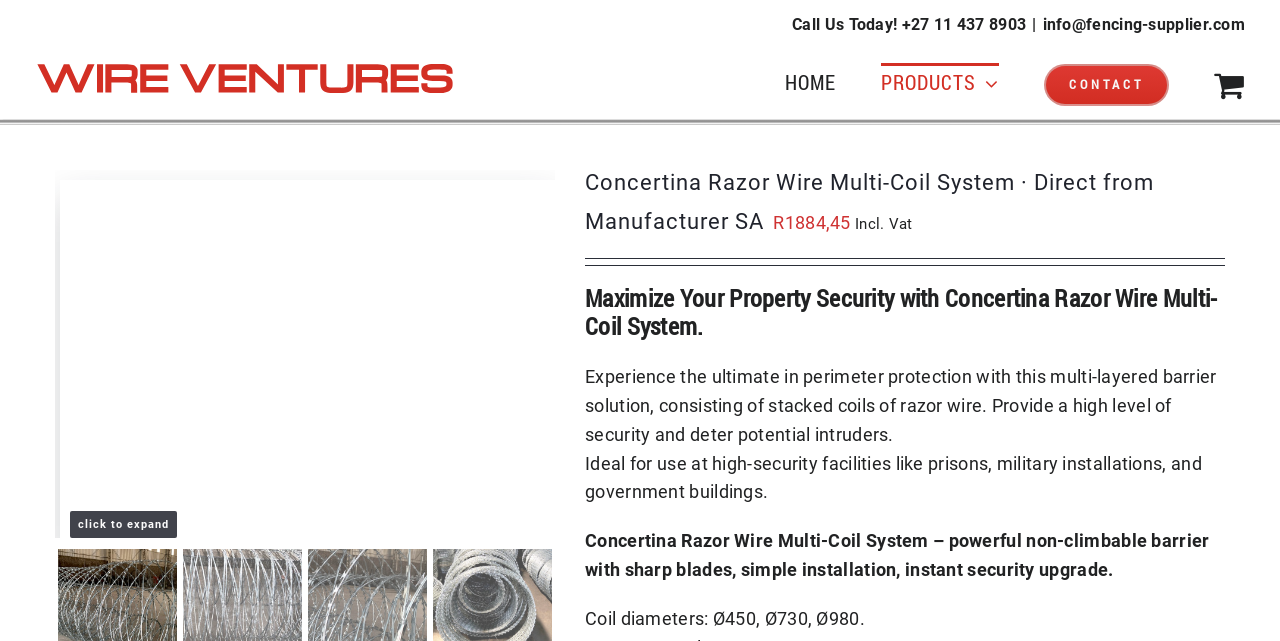What is the main title displayed on this webpage?

Concertina Razor Wire Multi-Coil System · Direct from Manufacturer SA